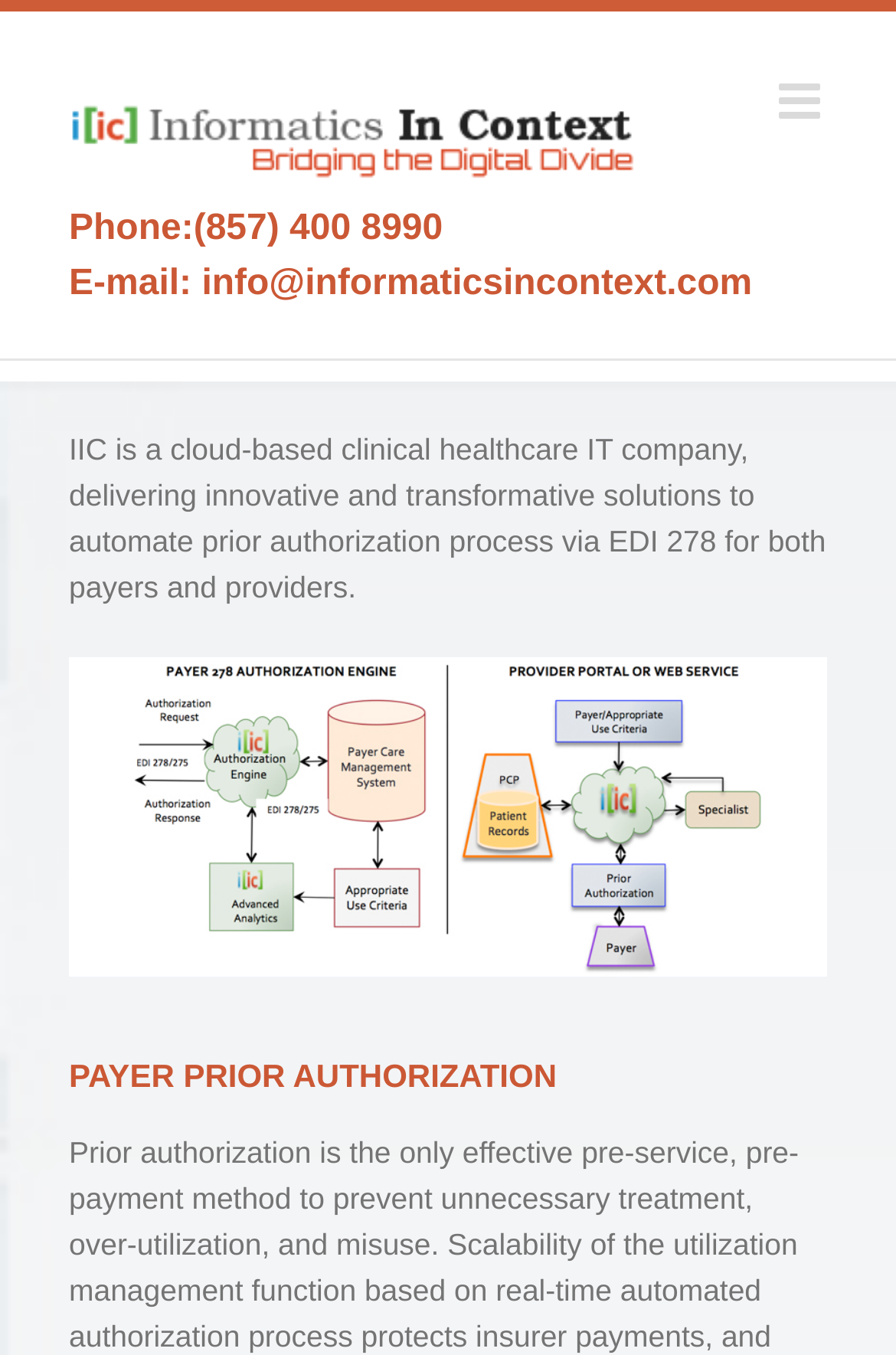What is the process being automated?
Please answer the question with a single word or phrase, referencing the image.

prior authorization process